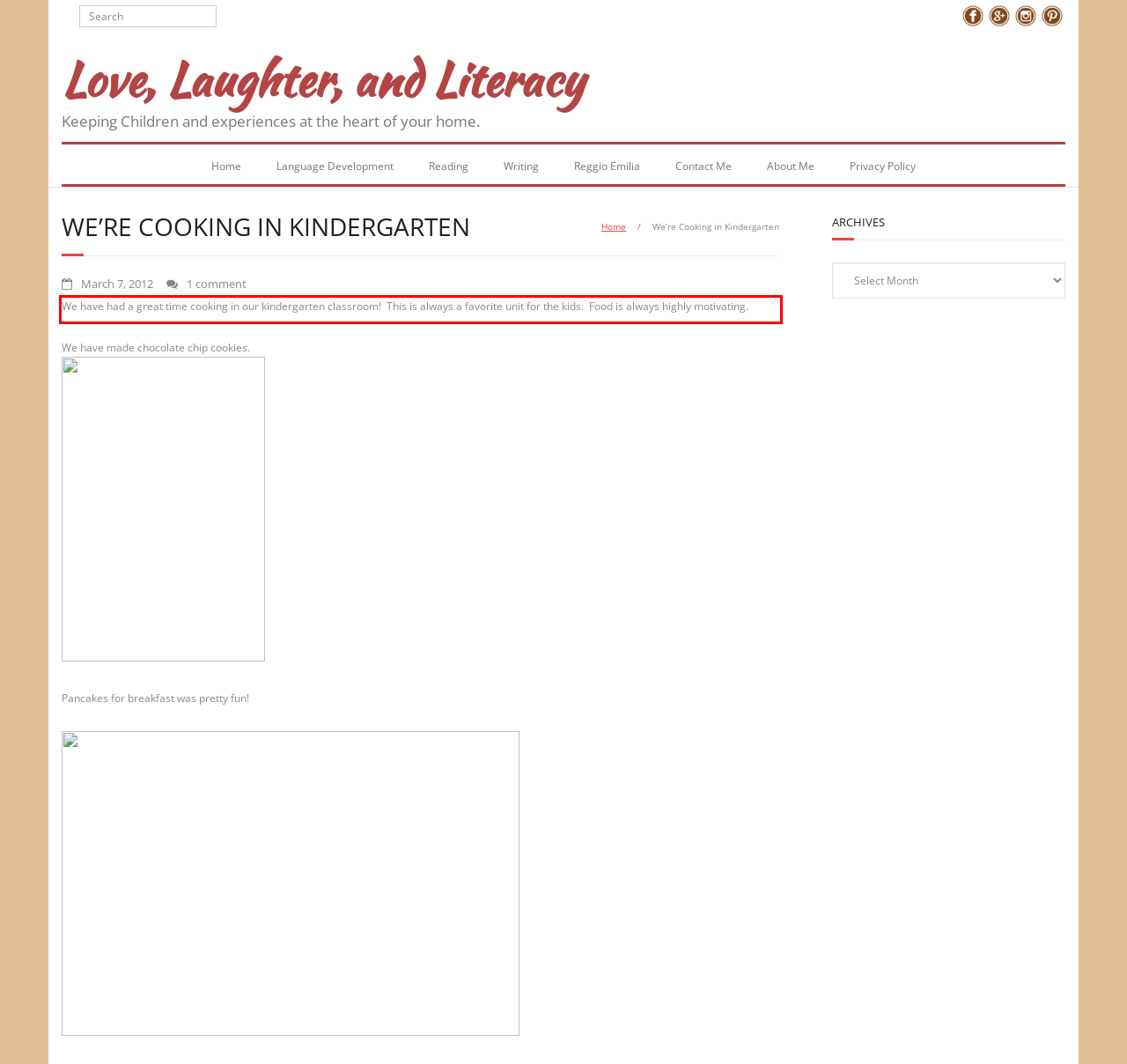With the provided screenshot of a webpage, locate the red bounding box and perform OCR to extract the text content inside it.

We have had a great time cooking in our kindergarten classroom! This is always a favorite unit for the kids. Food is always highly motivating.